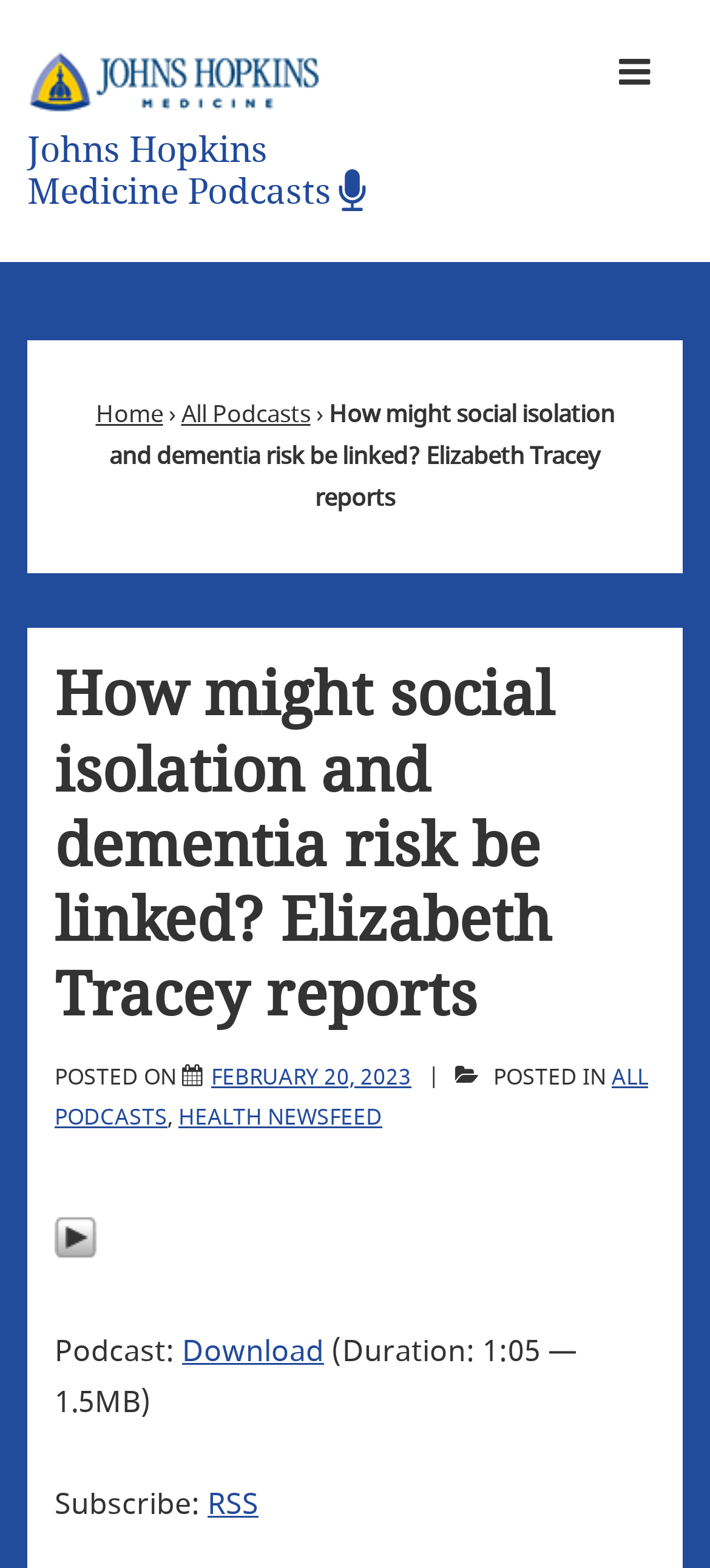Pinpoint the bounding box coordinates of the element that must be clicked to accomplish the following instruction: "Play the podcast". The coordinates should be in the format of four float numbers between 0 and 1, i.e., [left, top, right, bottom].

[0.077, 0.783, 0.136, 0.811]